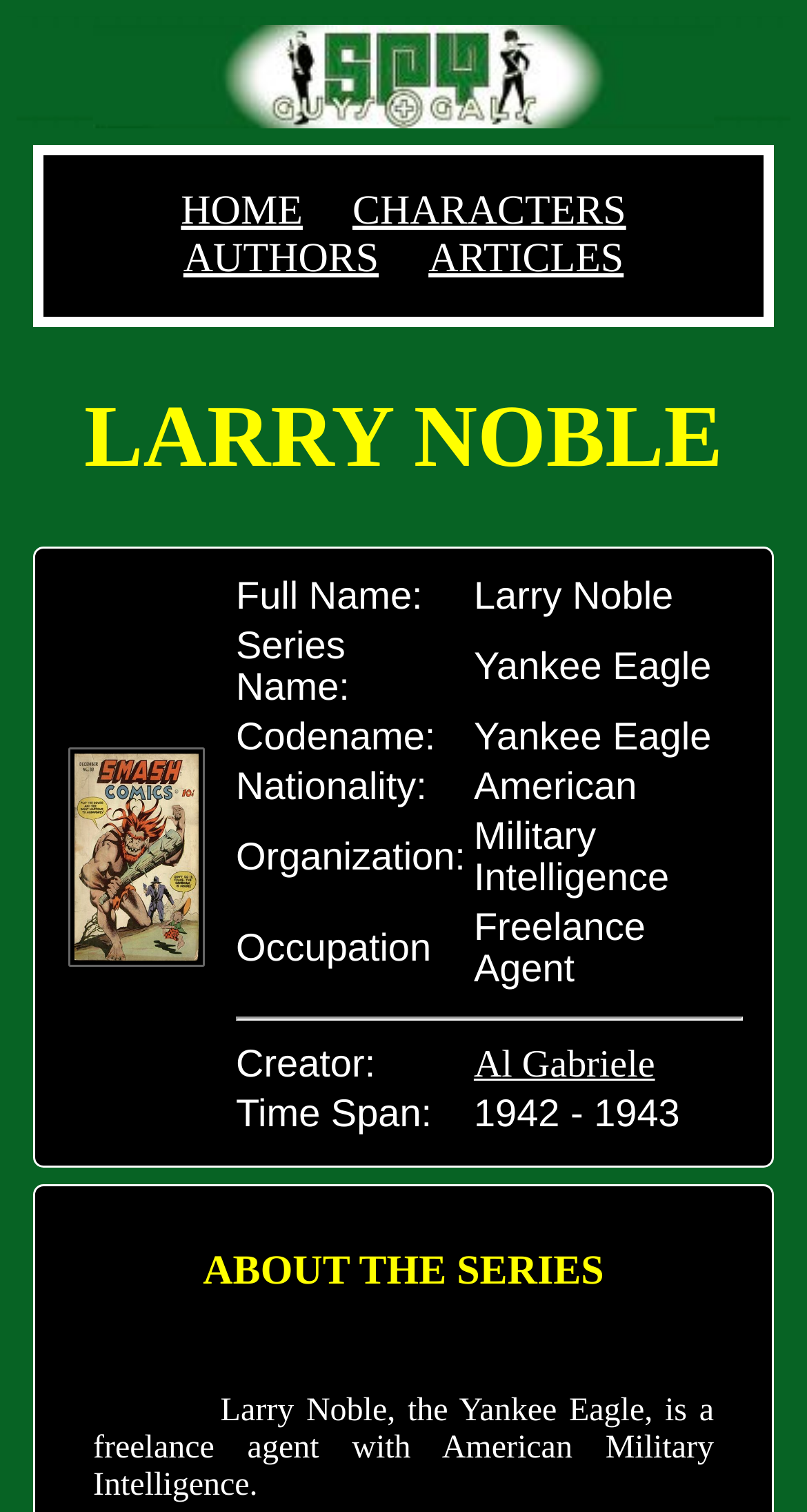Find the bounding box of the UI element described as: "Al Gabriele". The bounding box coordinates should be given as four float values between 0 and 1, i.e., [left, top, right, bottom].

[0.587, 0.69, 0.812, 0.719]